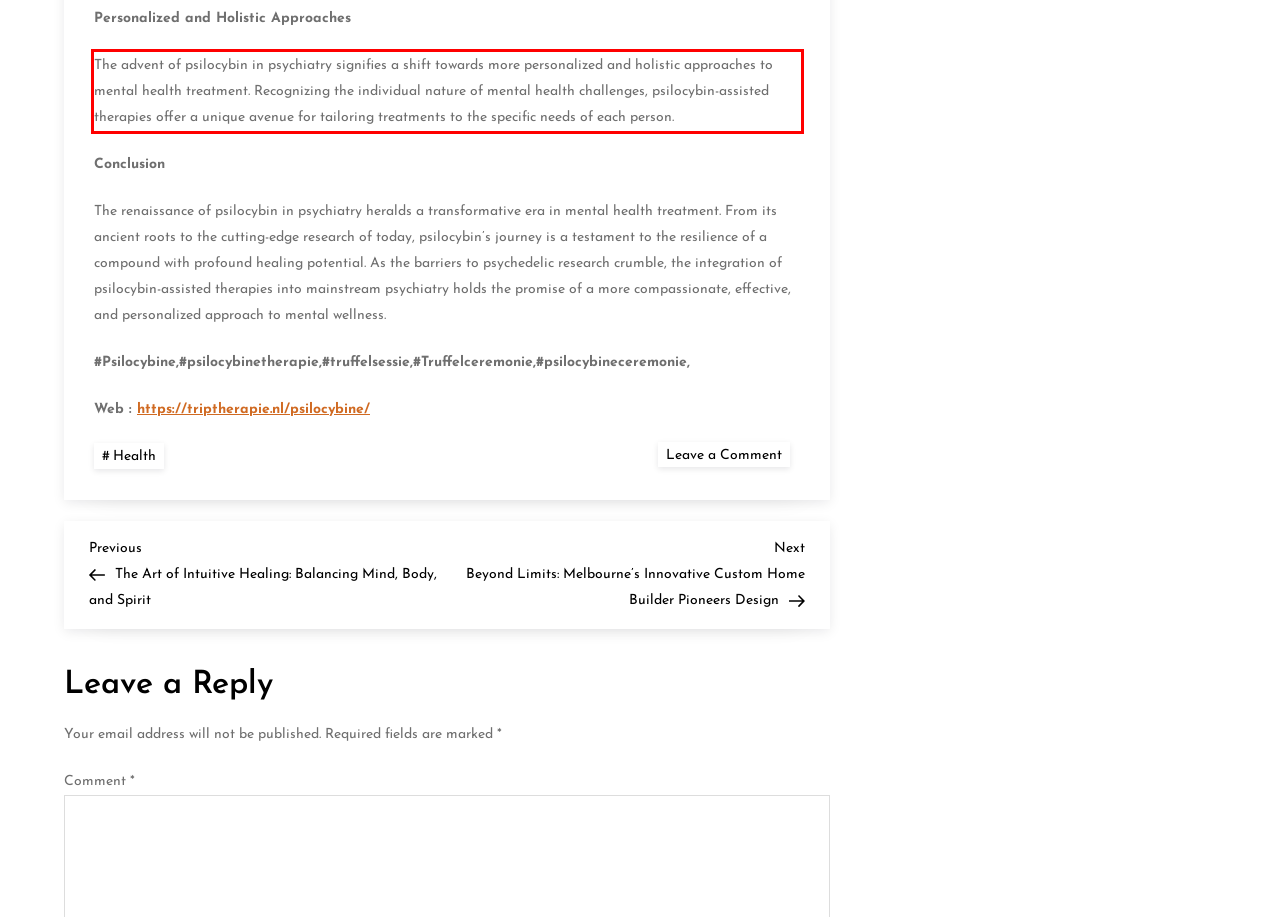Given the screenshot of a webpage, identify the red rectangle bounding box and recognize the text content inside it, generating the extracted text.

The advent of psilocybin in psychiatry signifies a shift towards more personalized and holistic approaches to mental health treatment. Recognizing the individual nature of mental health challenges, psilocybin-assisted therapies offer a unique avenue for tailoring treatments to the specific needs of each person.